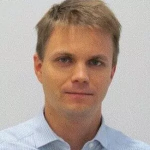Give a one-word or one-phrase response to the question: 
What is the purpose of incorporating unflavored powder supplements?

To boost nutritional value